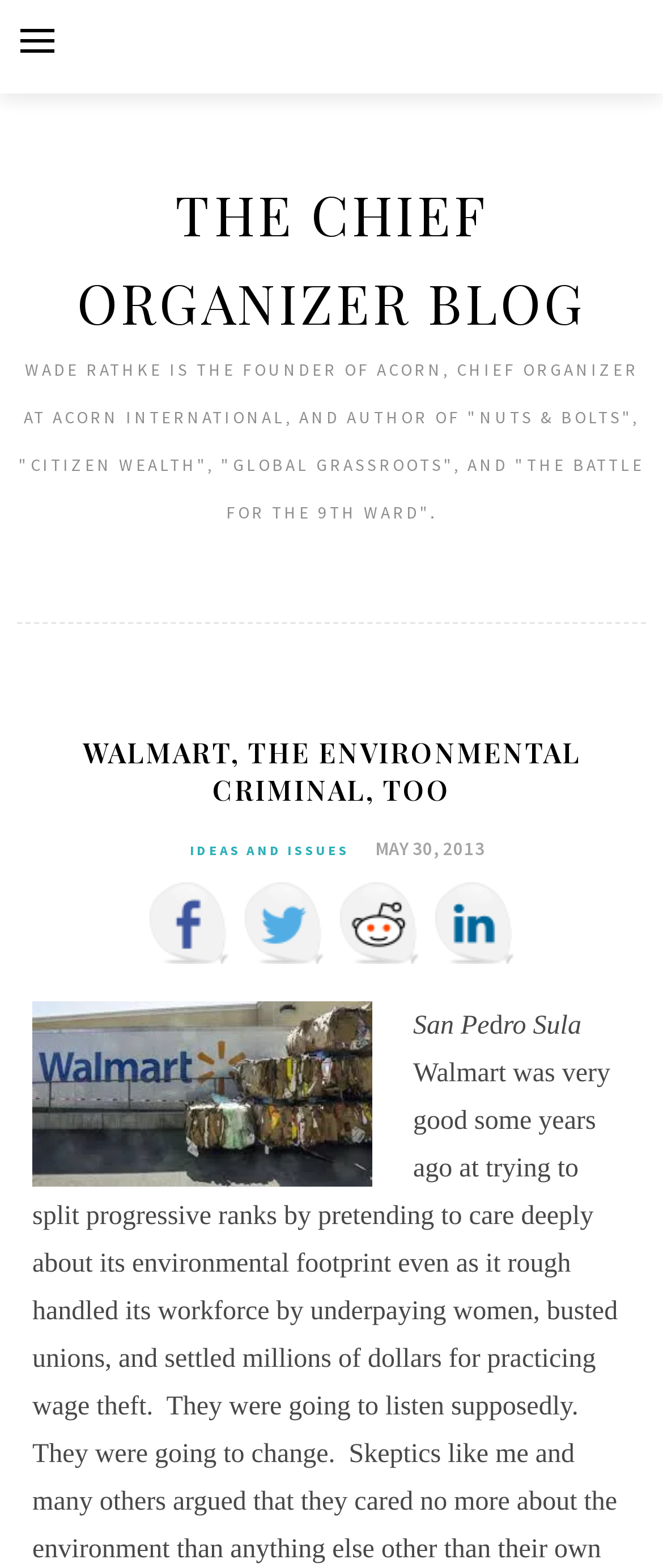Determine the bounding box coordinates of the UI element described below. Use the format (top-left x, top-left y, bottom-right x, bottom-right y) with floating point numbers between 0 and 1: May 30, 2013May 30, 2013

[0.553, 0.53, 0.732, 0.549]